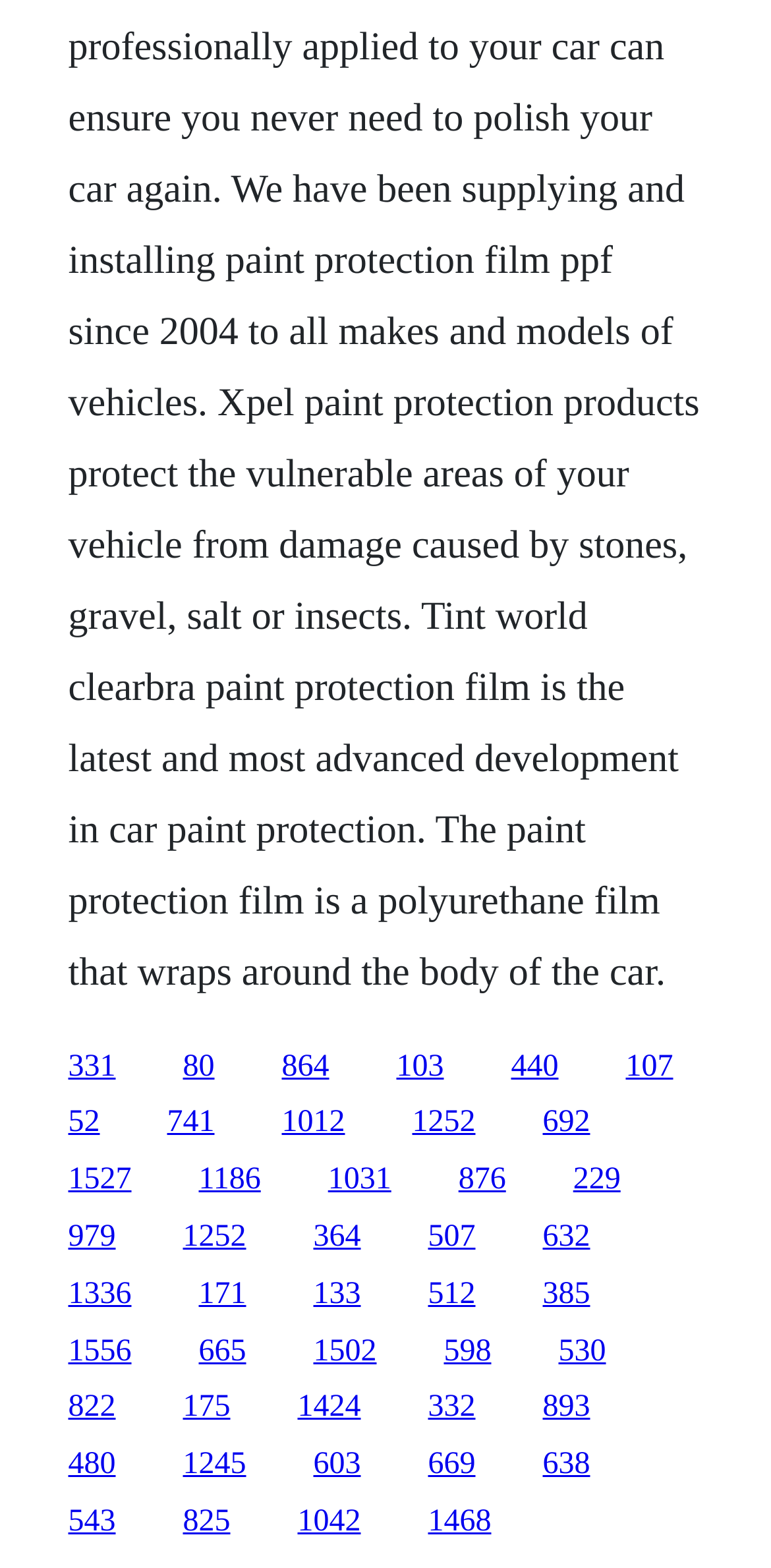Are the links grouped into categories? From the image, respond with a single word or brief phrase.

No